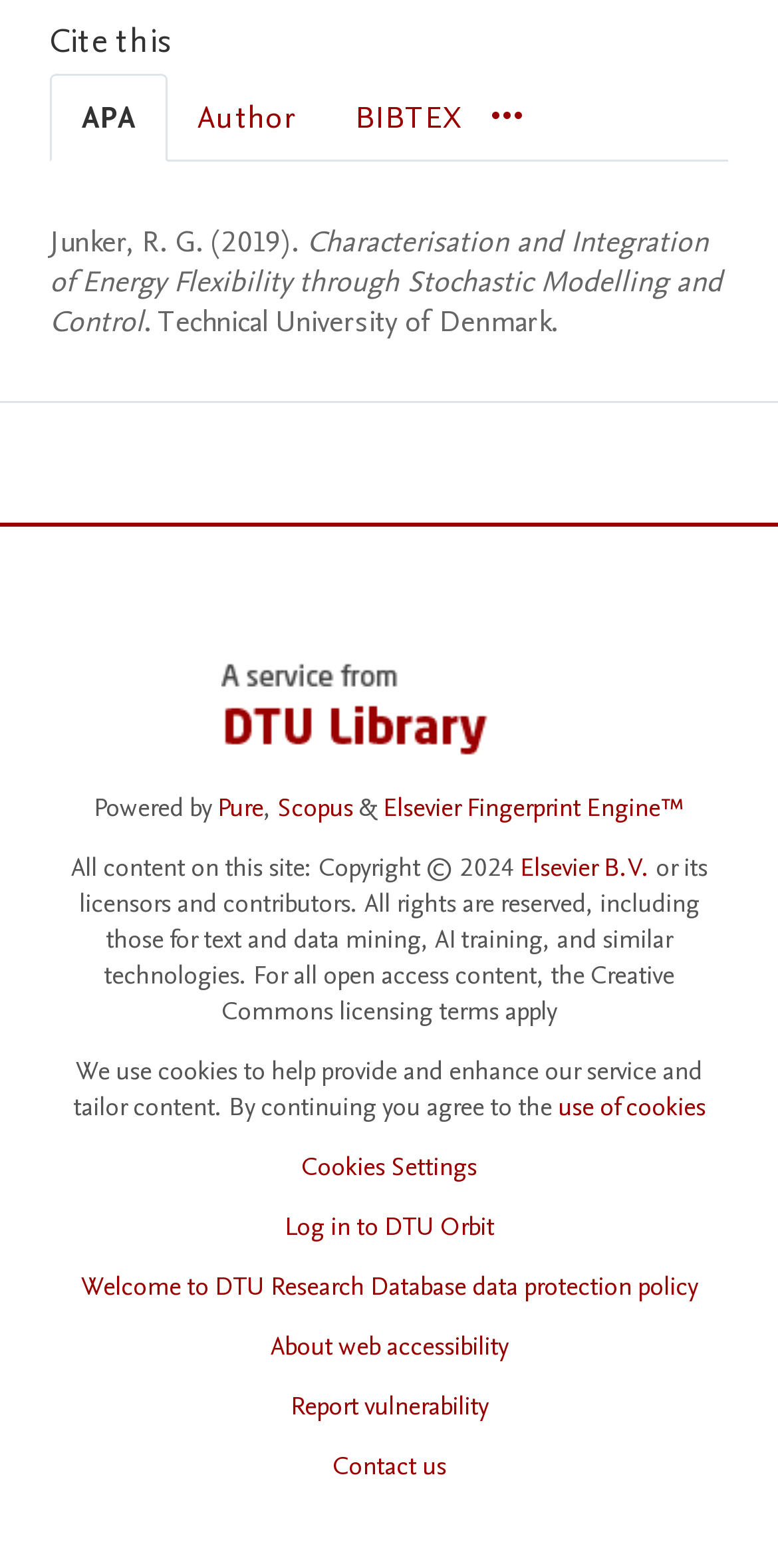Determine the coordinates of the bounding box for the clickable area needed to execute this instruction: "Open the Log in to DTU Orbit page".

[0.365, 0.771, 0.635, 0.794]